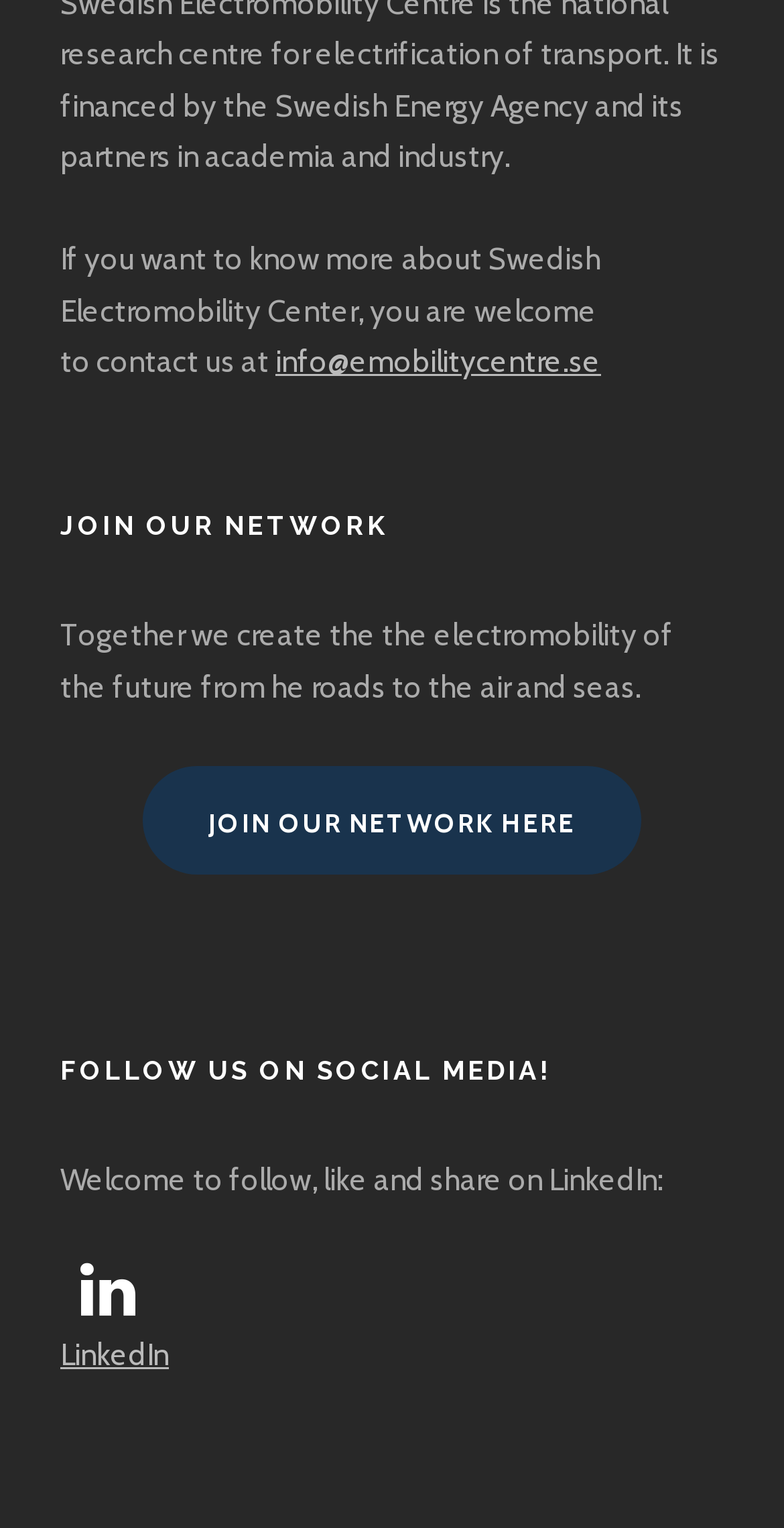Calculate the bounding box coordinates for the UI element based on the following description: "Join our network here". Ensure the coordinates are four float numbers between 0 and 1, i.e., [left, top, right, bottom].

[0.181, 0.501, 0.819, 0.572]